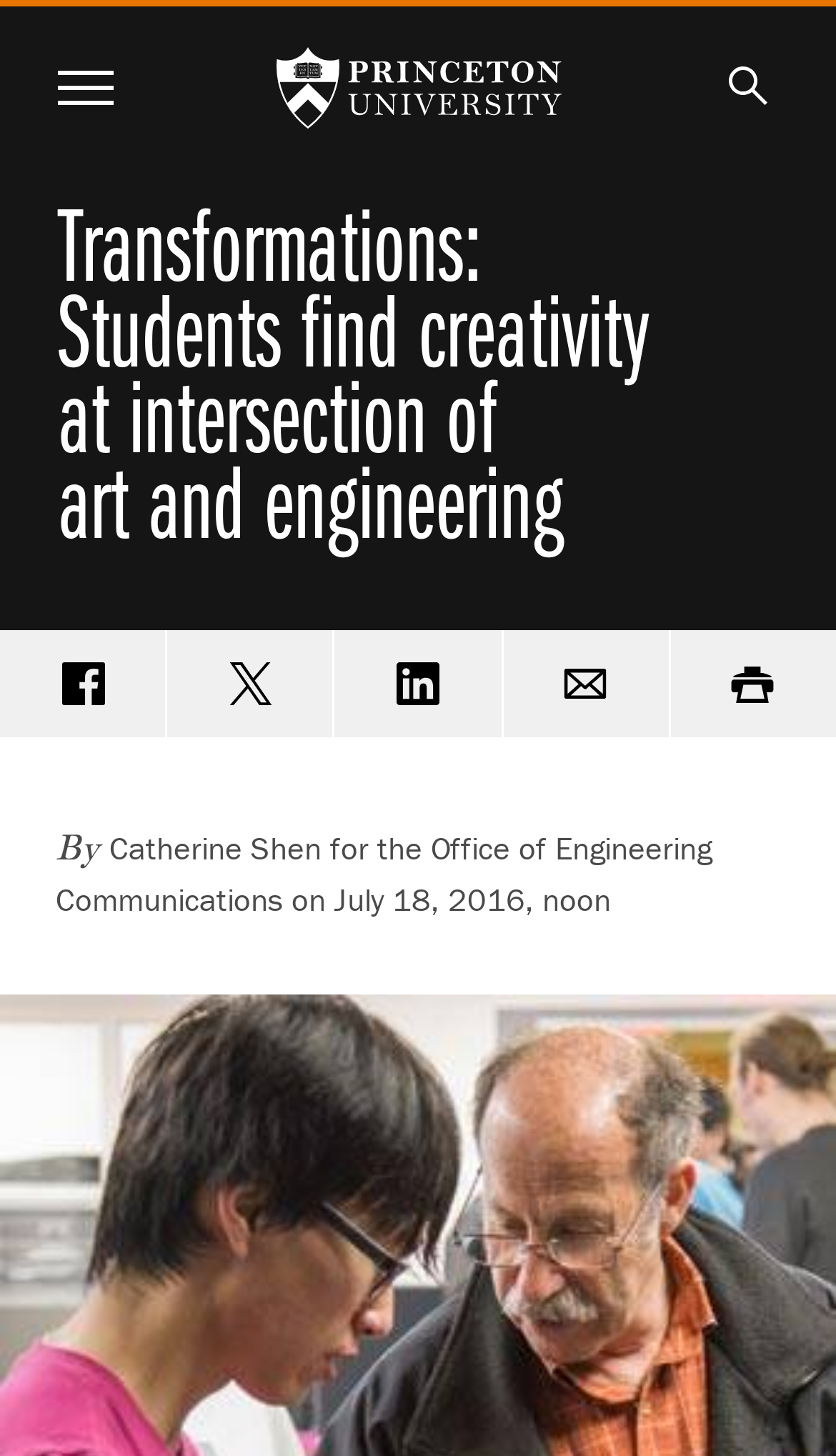Identify the bounding box of the UI element that matches this description: "Share on Twitter".

[0.201, 0.433, 0.398, 0.506]